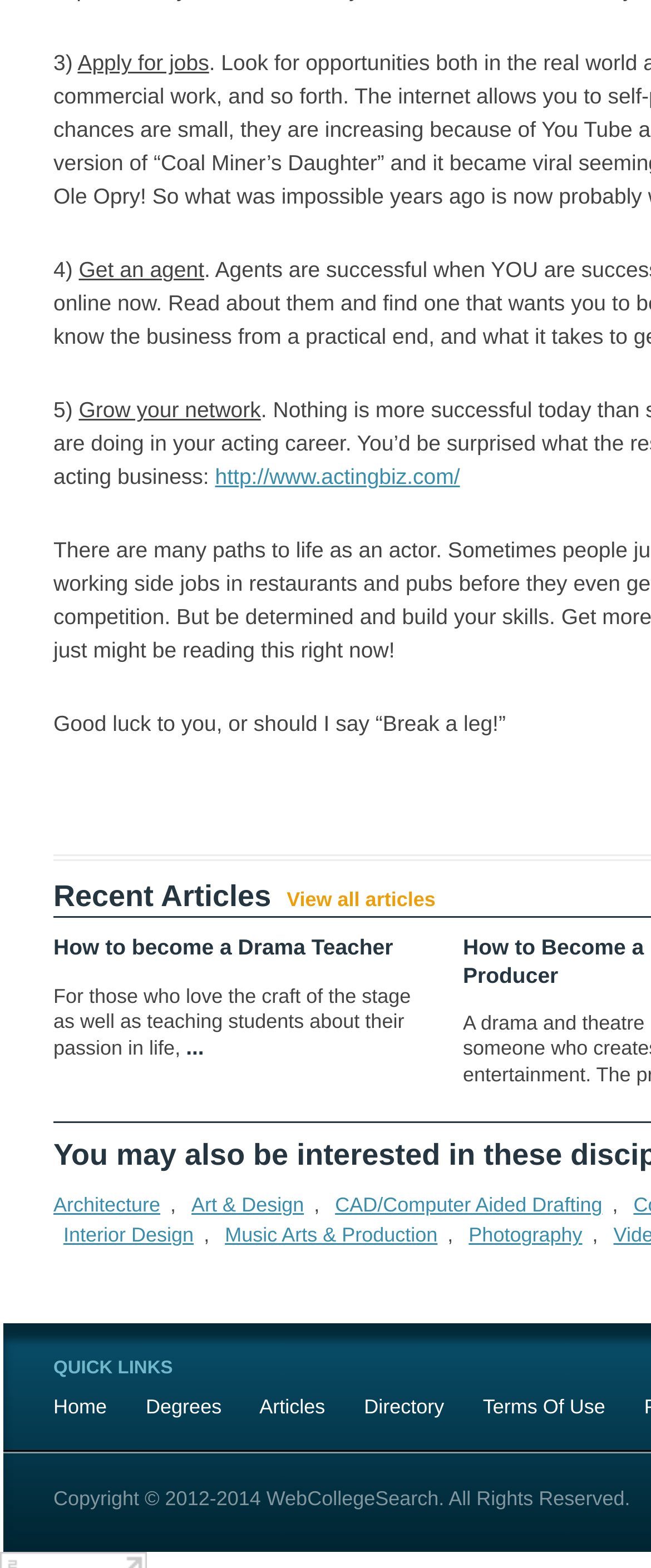Provide the bounding box for the UI element matching this description: "Home".

[0.082, 0.89, 0.164, 0.905]